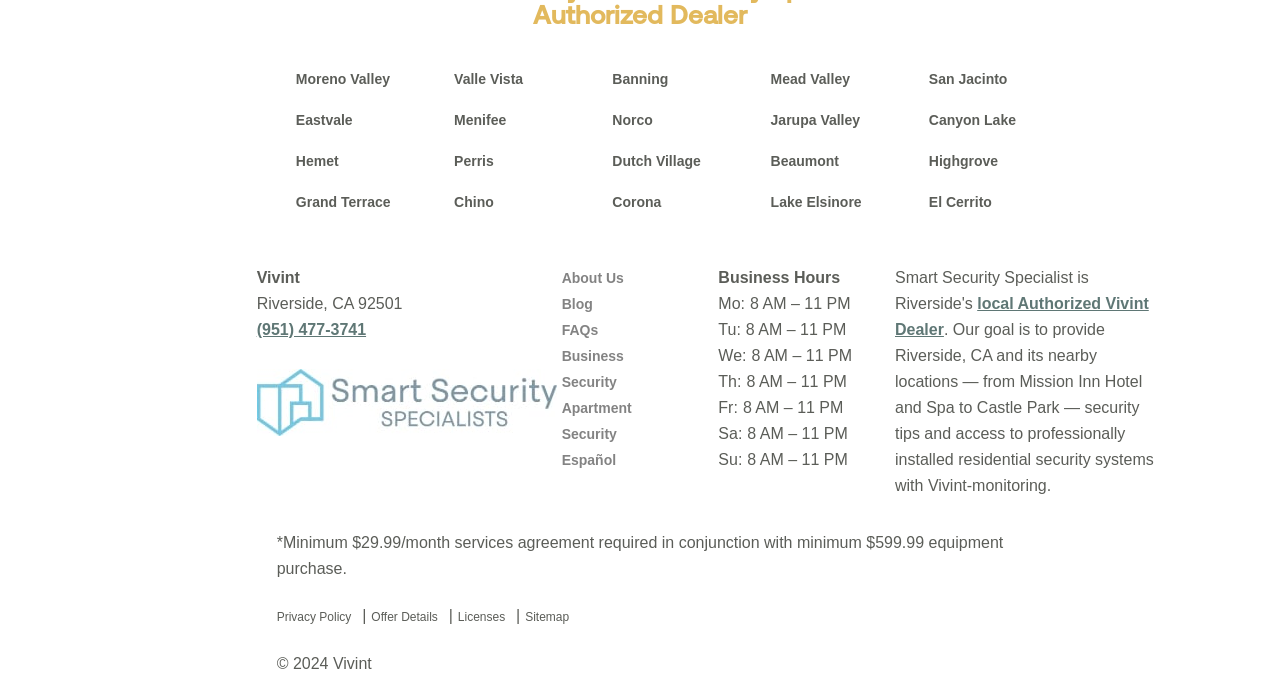Please mark the bounding box coordinates of the area that should be clicked to carry out the instruction: "Call (951) 477-3741".

[0.201, 0.474, 0.286, 0.499]